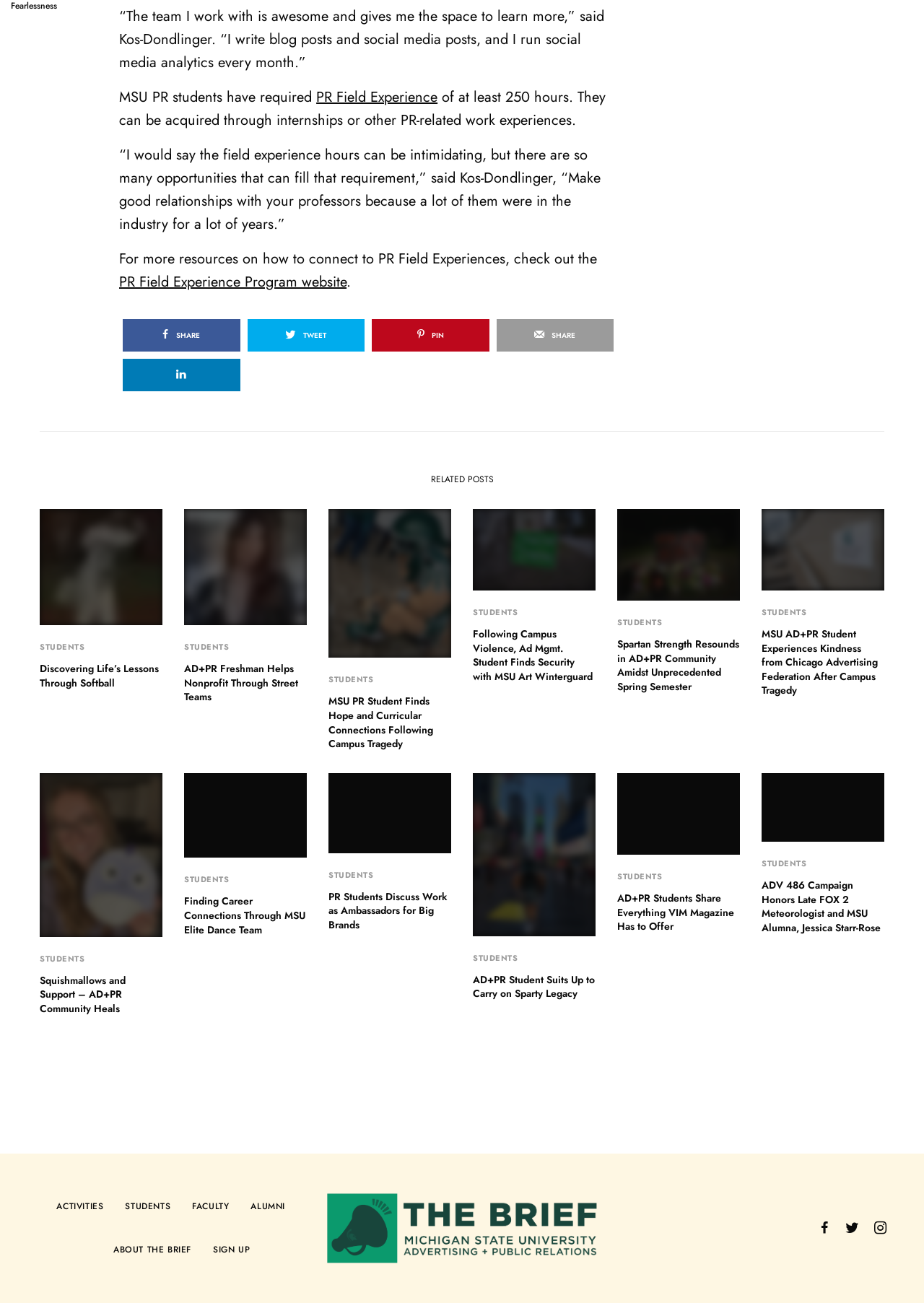Given the following UI element description: "Sign Up", find the bounding box coordinates in the webpage screenshot.

[0.231, 0.943, 0.271, 0.976]